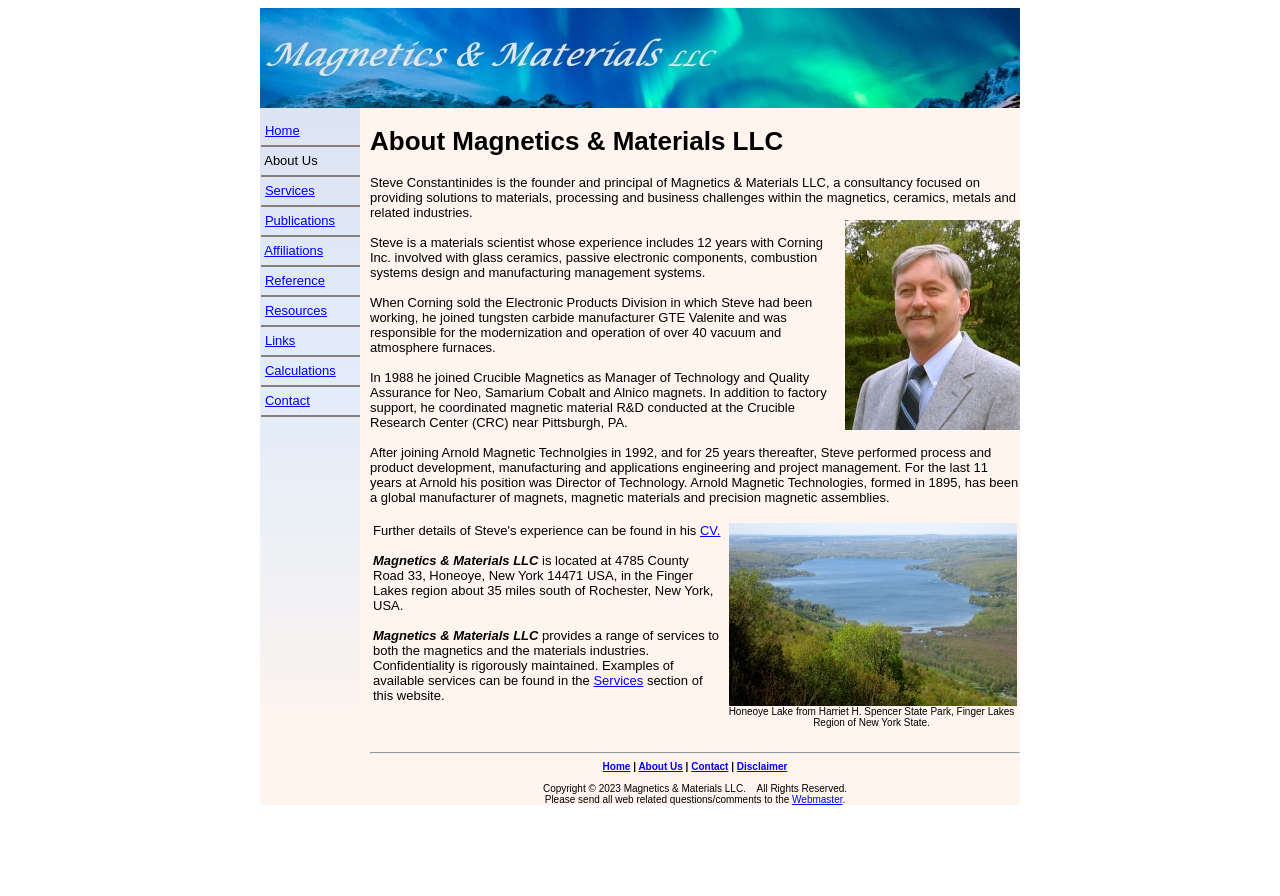Identify the bounding box coordinates for the UI element described as: "Webmaster". The coordinates should be provided as four floats between 0 and 1: [left, top, right, bottom].

[0.619, 0.886, 0.658, 0.898]